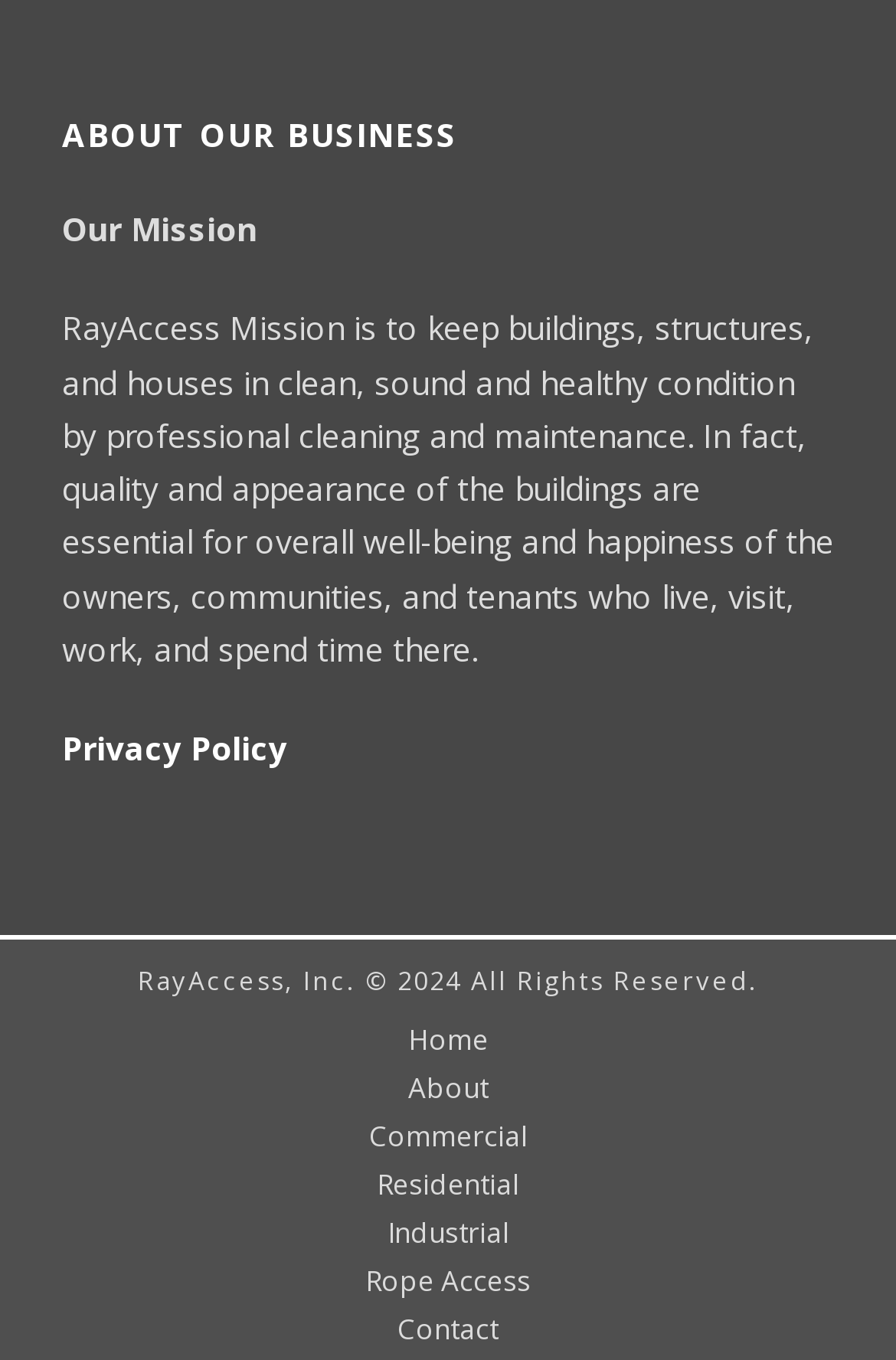Select the bounding box coordinates of the element I need to click to carry out the following instruction: "view privacy policy".

[0.069, 0.534, 0.321, 0.566]